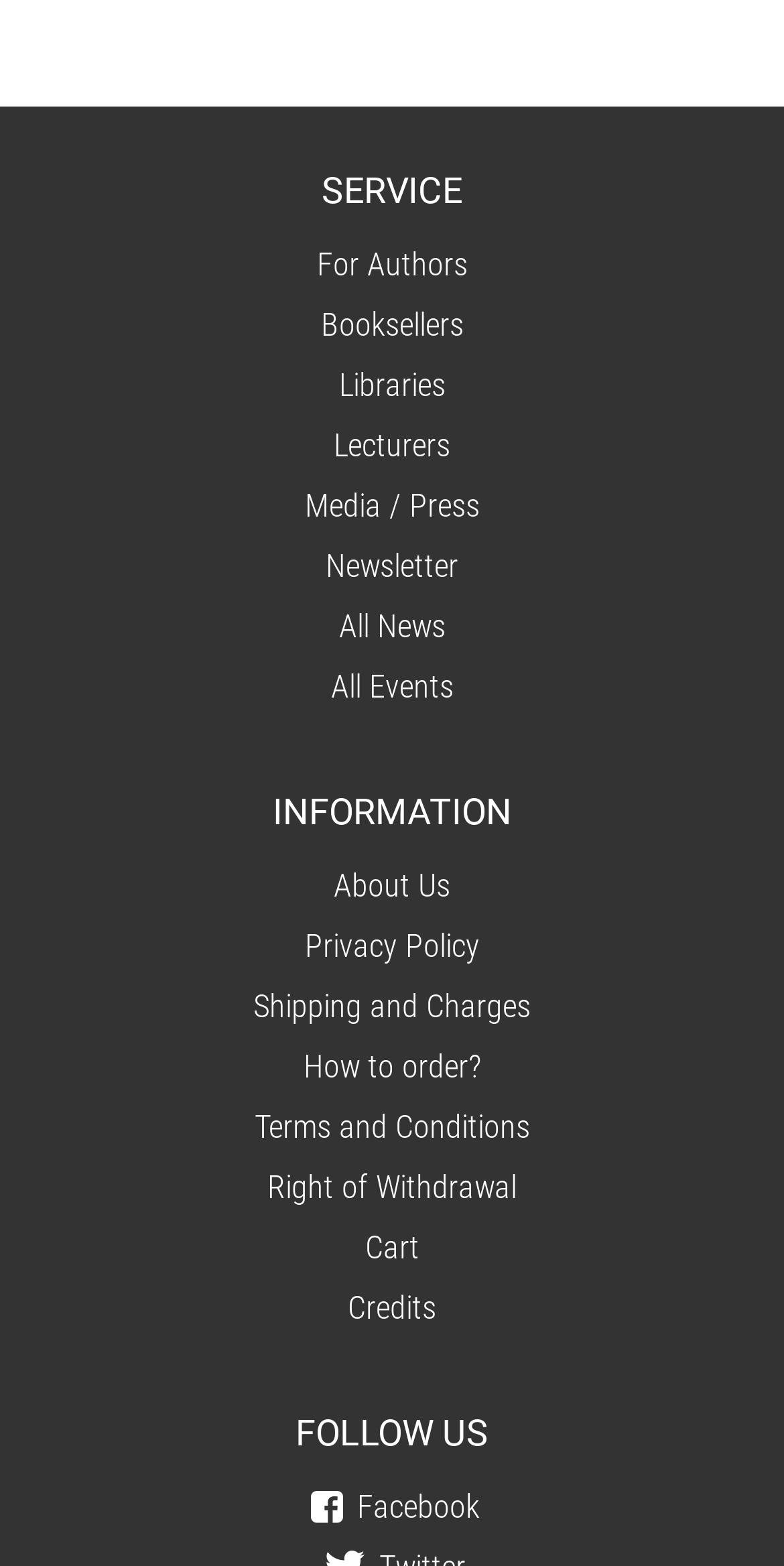Please specify the coordinates of the bounding box for the element that should be clicked to carry out this instruction: "Check All News". The coordinates must be four float numbers between 0 and 1, formatted as [left, top, right, bottom].

[0.432, 0.387, 0.568, 0.412]